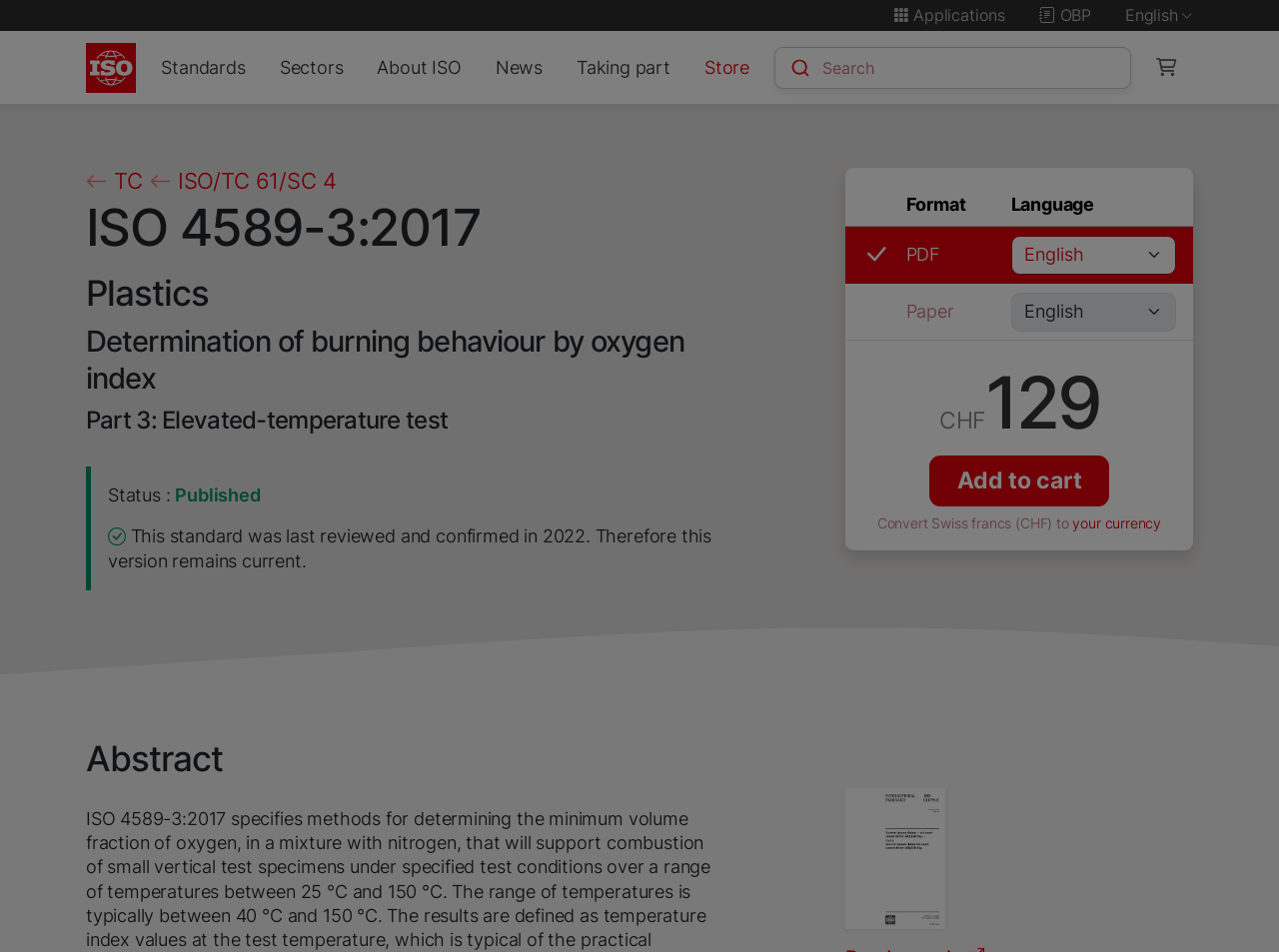Locate the bounding box coordinates of the clickable element to fulfill the following instruction: "Search for standards". Provide the coordinates as four float numbers between 0 and 1 in the format [left, top, right, bottom].

[0.606, 0.049, 0.884, 0.093]